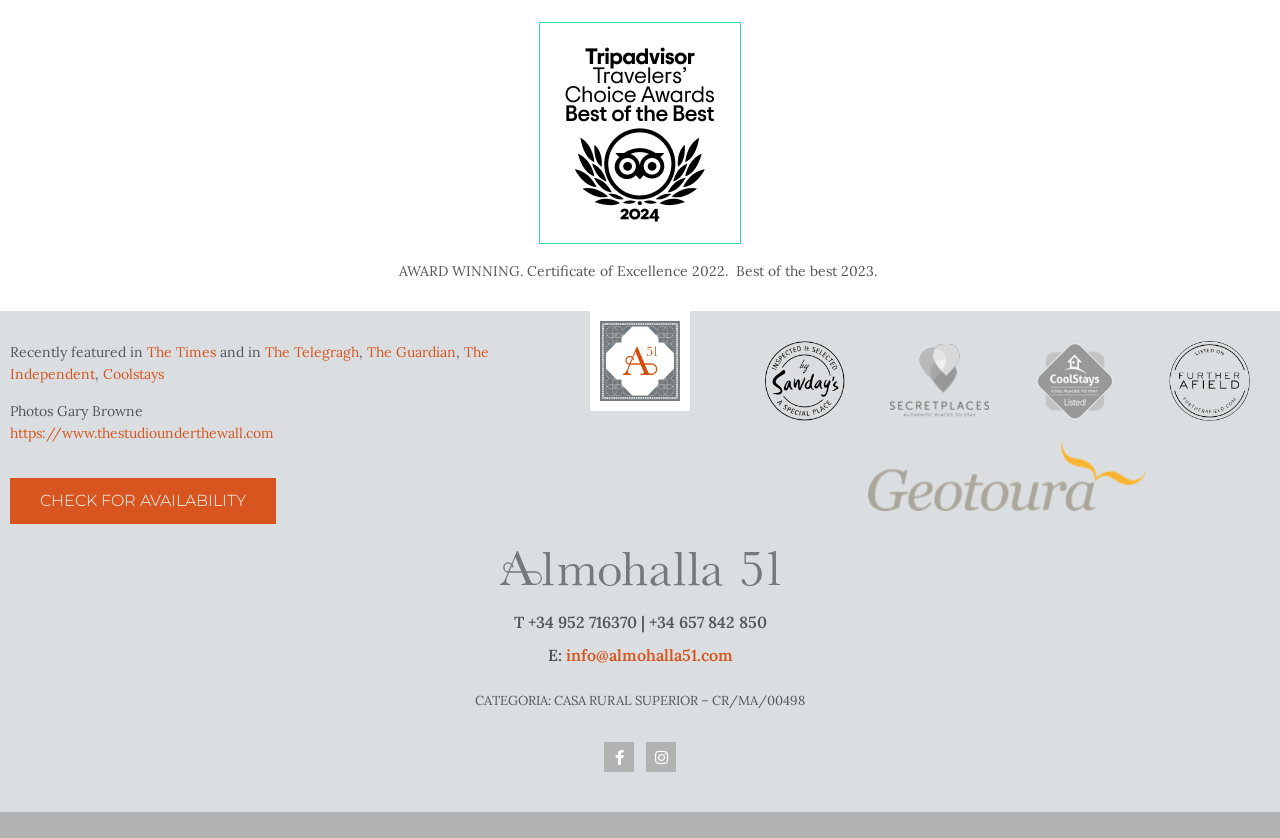Highlight the bounding box coordinates of the element you need to click to perform the following instruction: "Click the Tripadvisor link."

[0.421, 0.27, 0.579, 0.297]